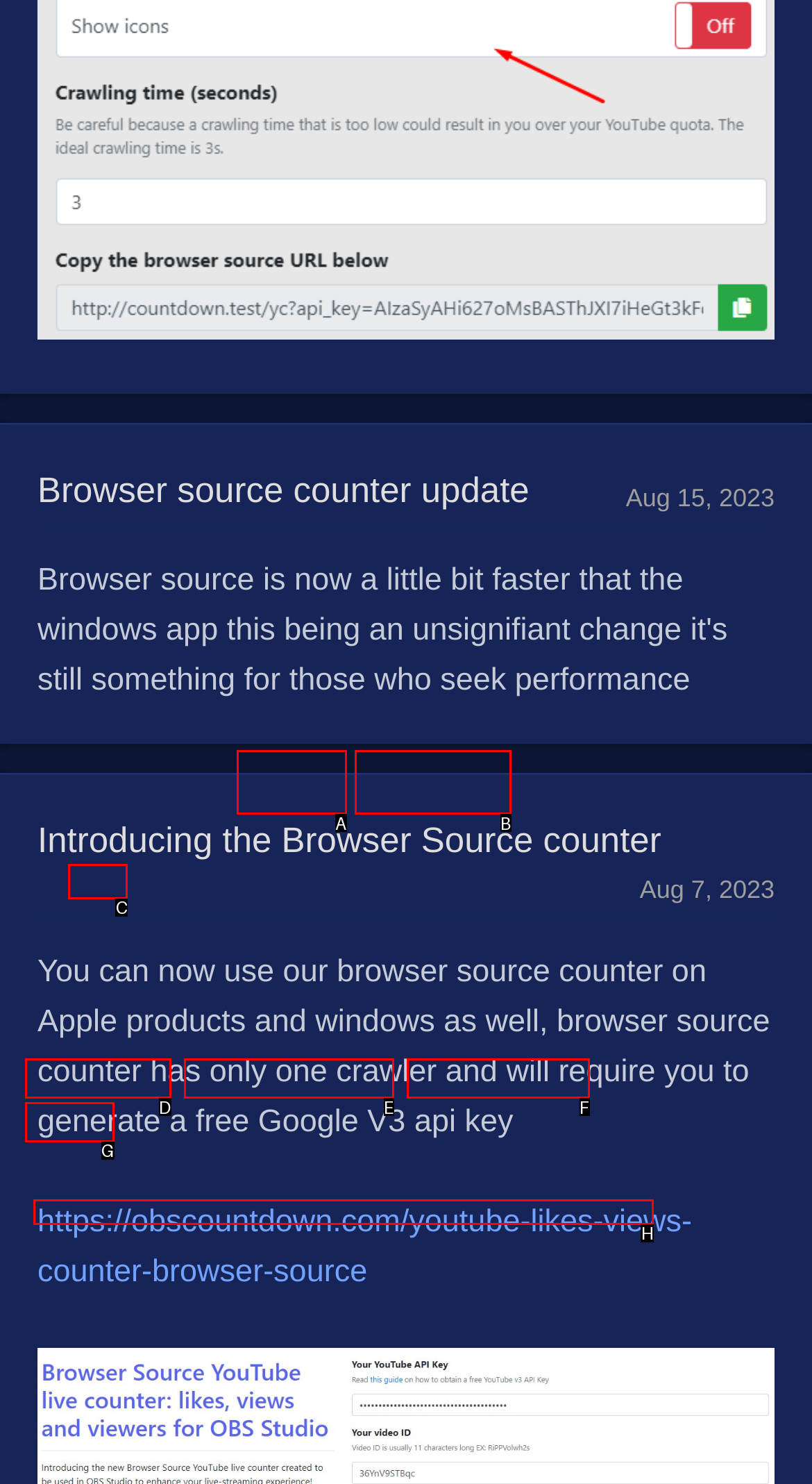Find the HTML element that corresponds to the description: Contact us. Indicate your selection by the letter of the appropriate option.

D